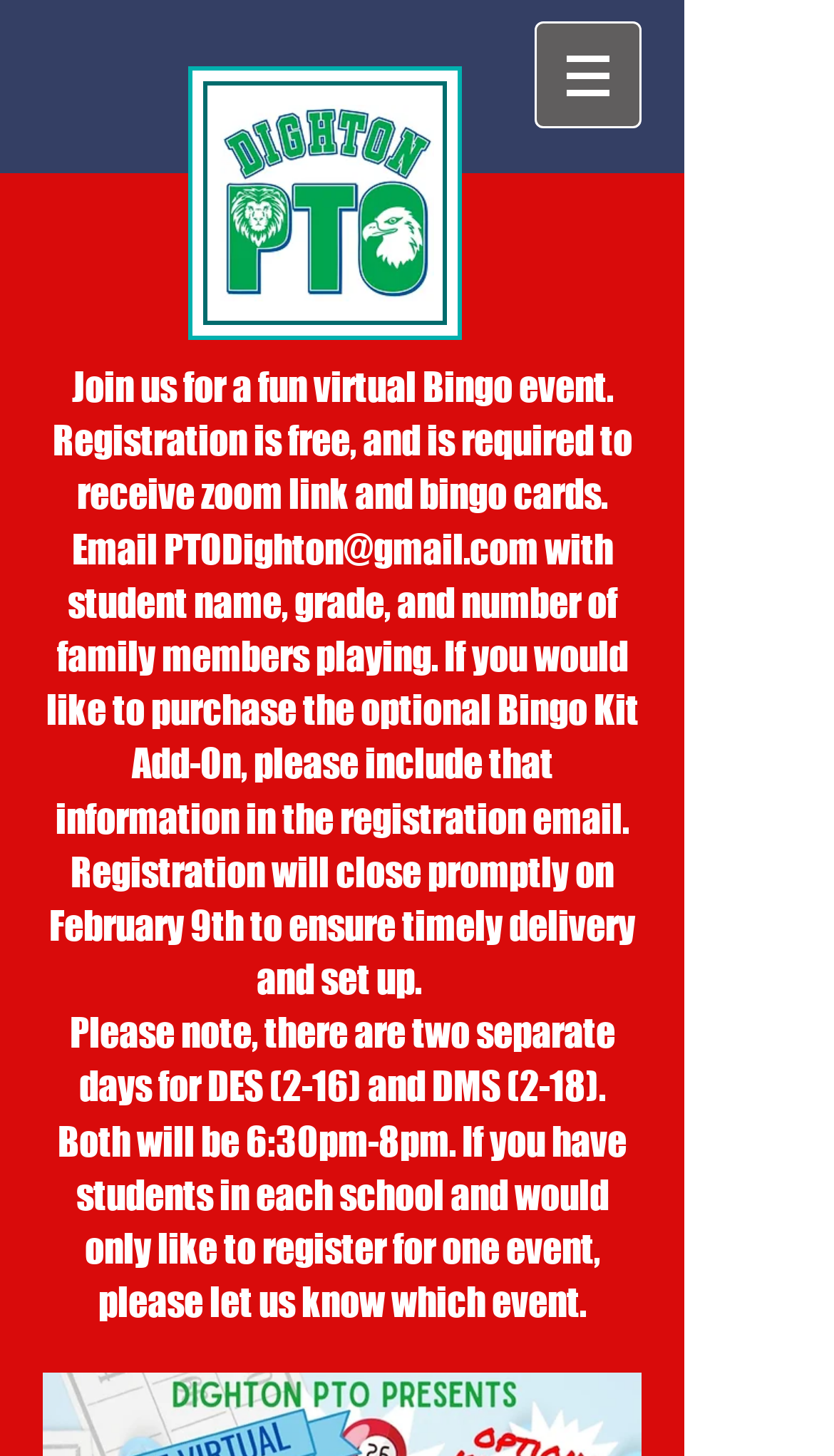Look at the image and give a detailed response to the following question: What is the deadline for registration?

The static text element mentions that registration will close promptly on February 9th, implying that users must register before this date to participate in the event.